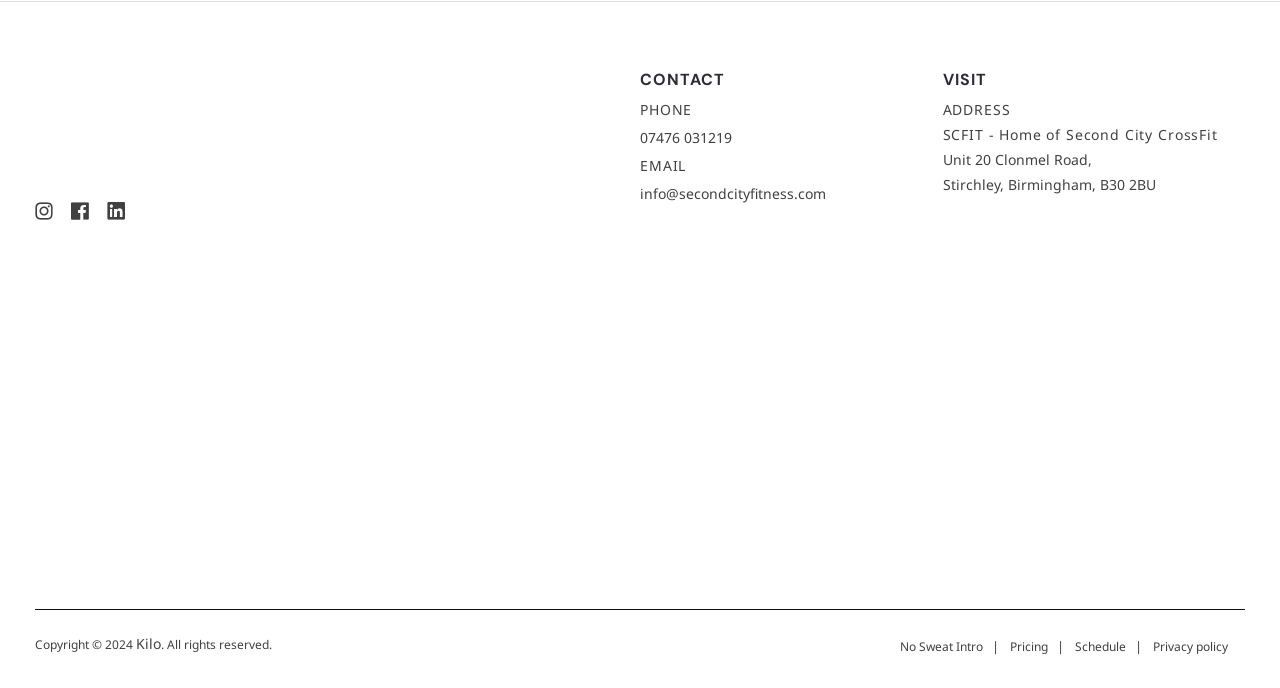Locate the bounding box coordinates of the clickable area to execute the instruction: "Contact us by phone". Provide the coordinates as four float numbers between 0 and 1, represented as [left, top, right, bottom].

[0.5, 0.186, 0.572, 0.213]